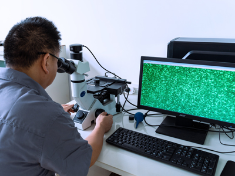What is displayed on the computer screen?
We need a detailed and exhaustive answer to the question. Please elaborate.

The computer screen in front of the researcher displays a vibrant green microstructure image, possibly obtained from a metal sample, indicating an analysis related to materials science or metallurgy.